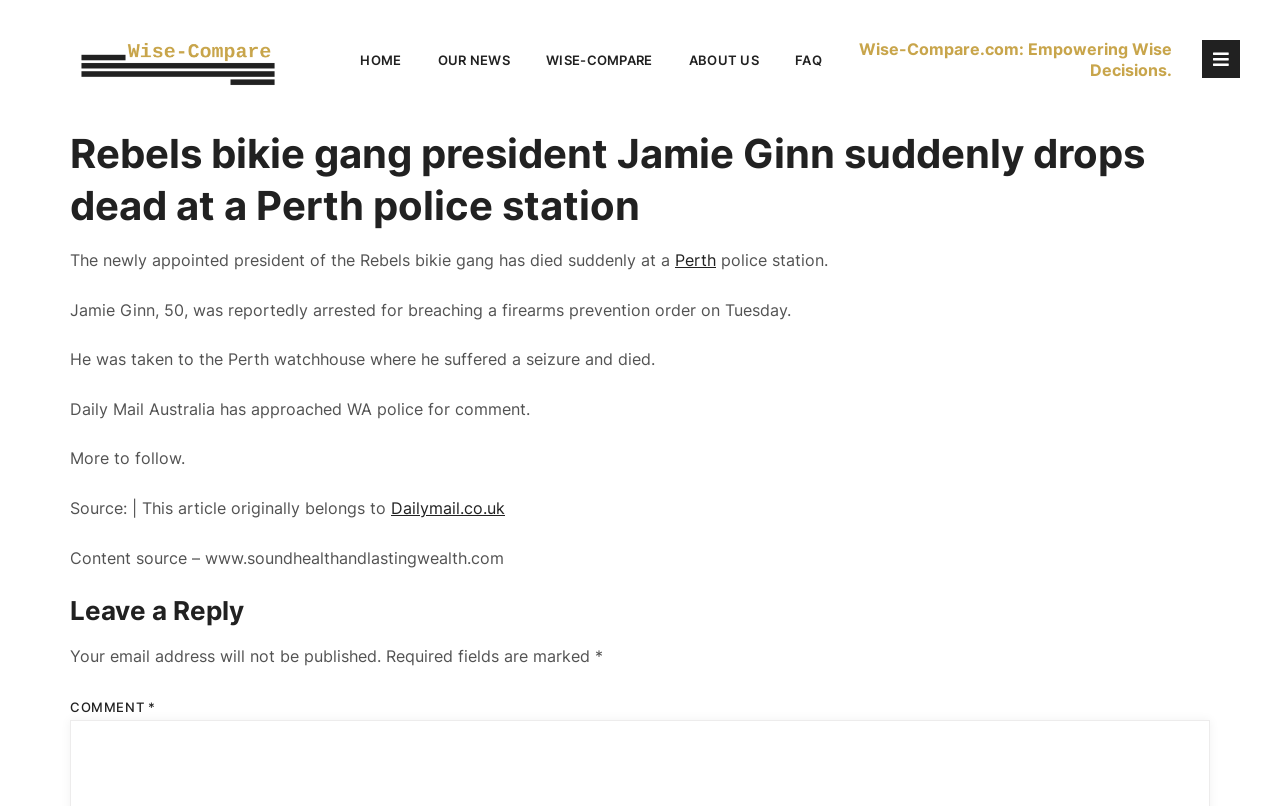Where was Jamie Ginn arrested? Using the information from the screenshot, answer with a single word or phrase.

Perth